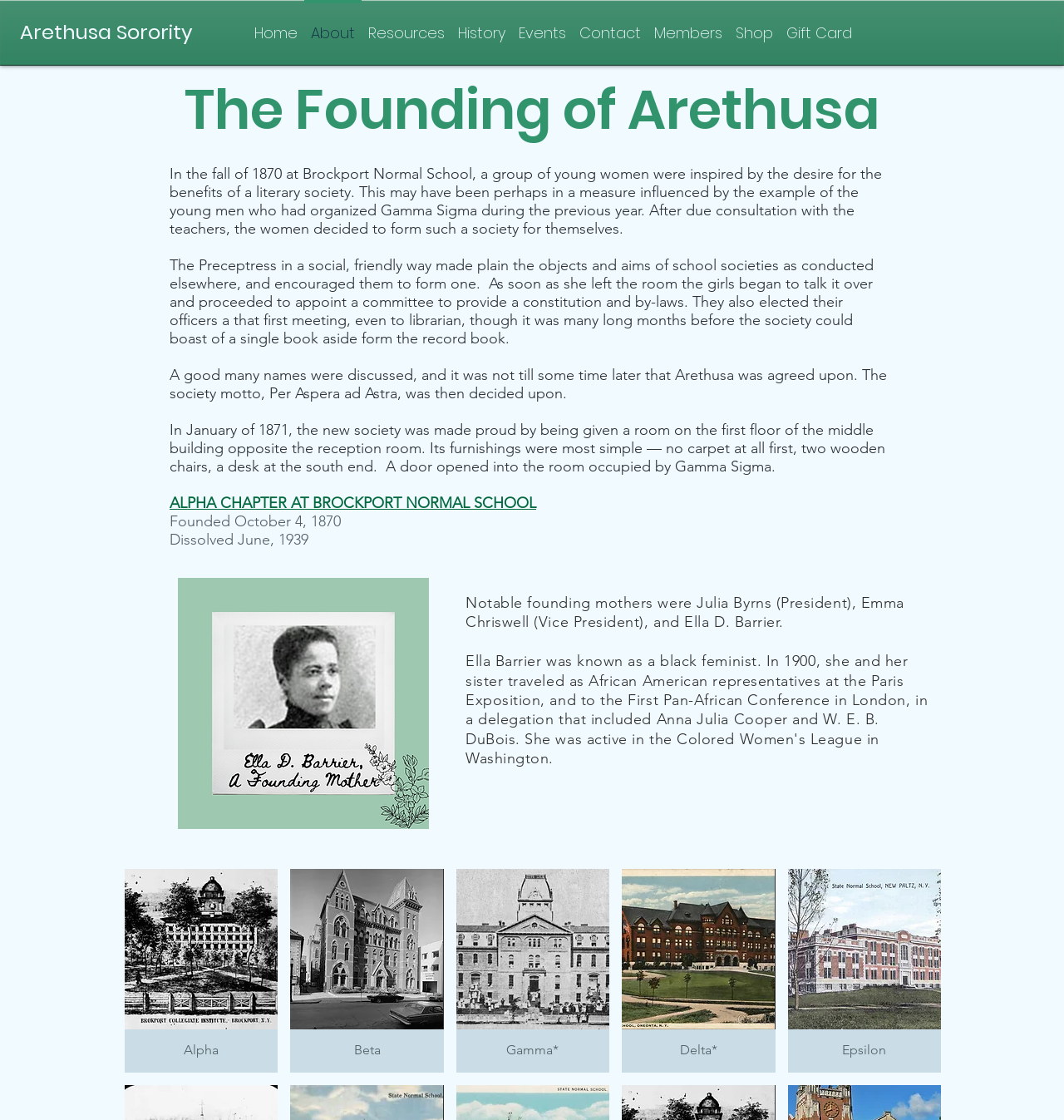What is the name of the sorority?
Deliver a detailed and extensive answer to the question.

The name of the sorority can be found in the link 'Arethusa Sorority' at the top of the webpage, which suggests that the webpage is about the founding of this sorority.